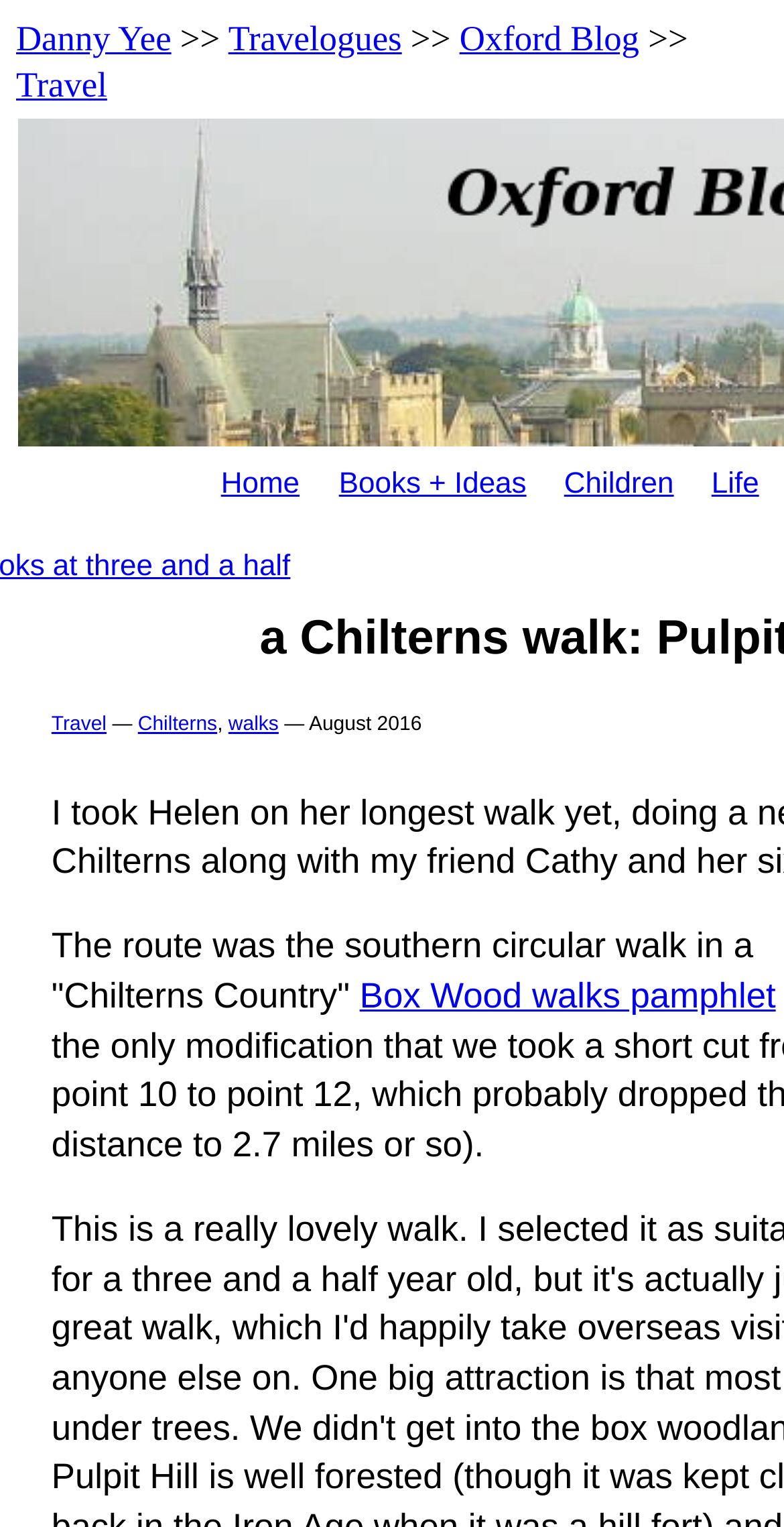Locate the heading on the webpage and return its text.

a Chilterns walk: Pulpit Hill + Ninn Wood